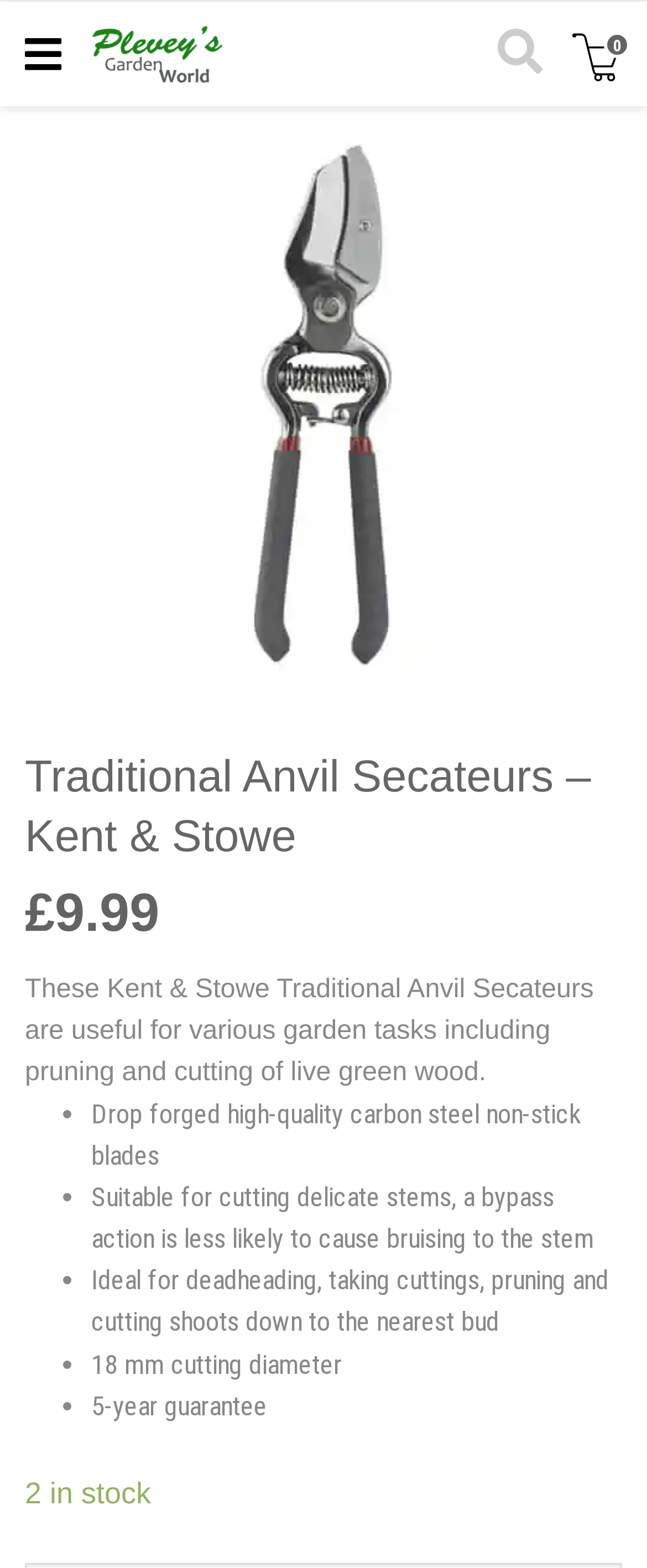Please provide the main heading of the webpage content.

Traditional Anvil Secateurs – Kent & Stowe